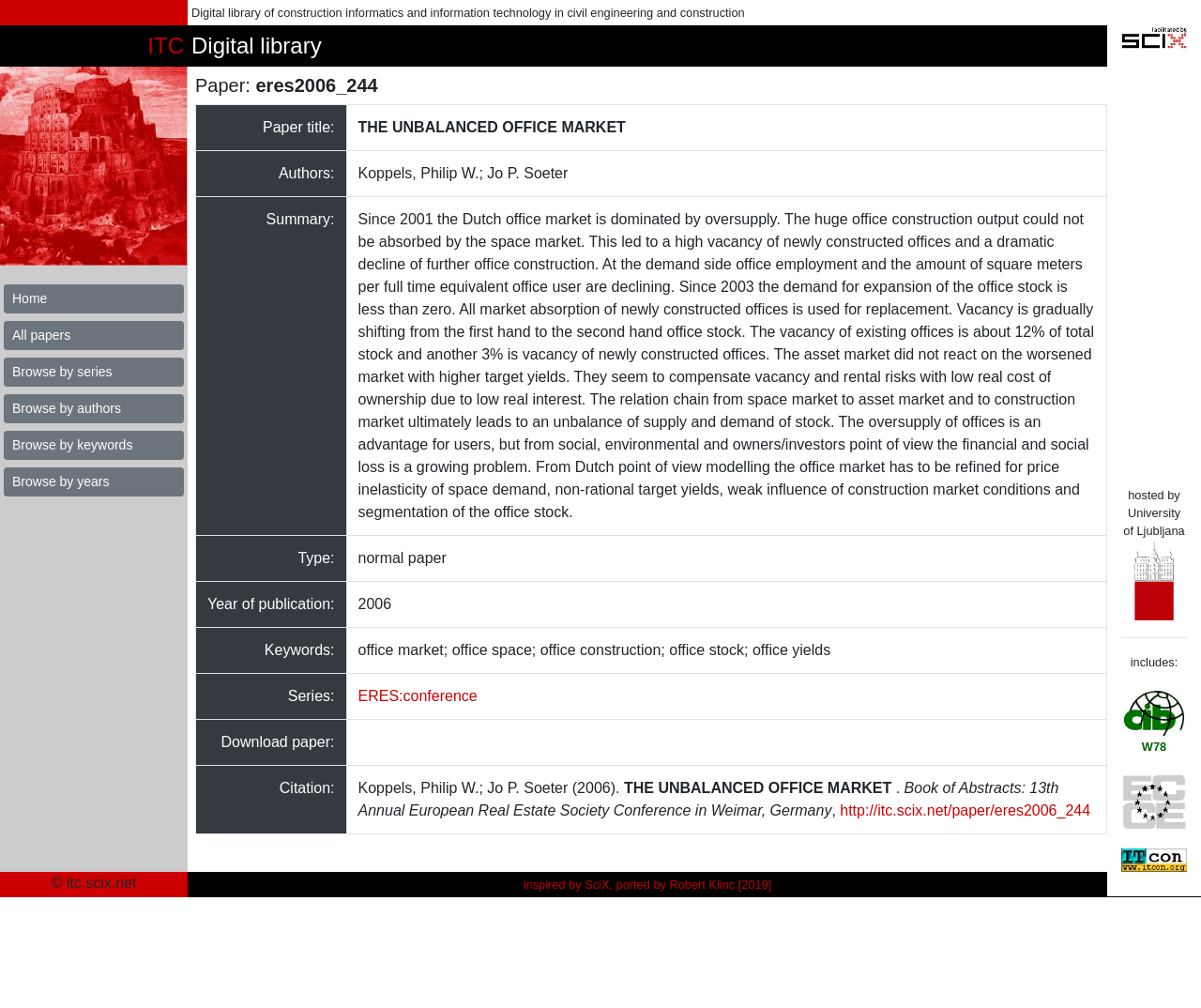Determine the bounding box coordinates for the HTML element mentioned in the following description: "ERES:conference". The coordinates should be a list of four floats ranging from 0 to 1, represented as [left, top, right, bottom].

[0.298, 0.683, 0.397, 0.698]